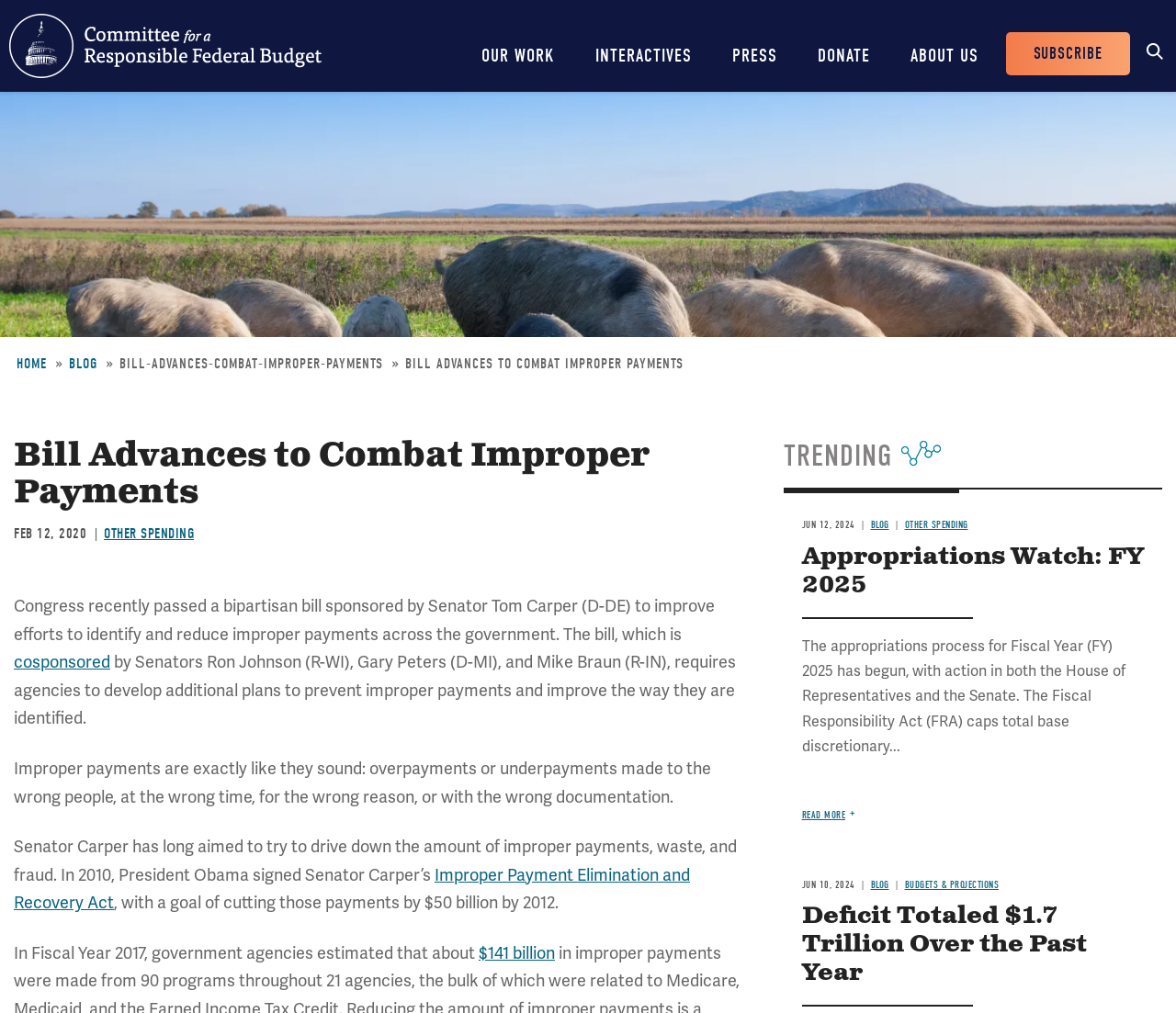What is the main topic of the webpage?
Look at the image and answer the question with a single word or phrase.

Improper Payments